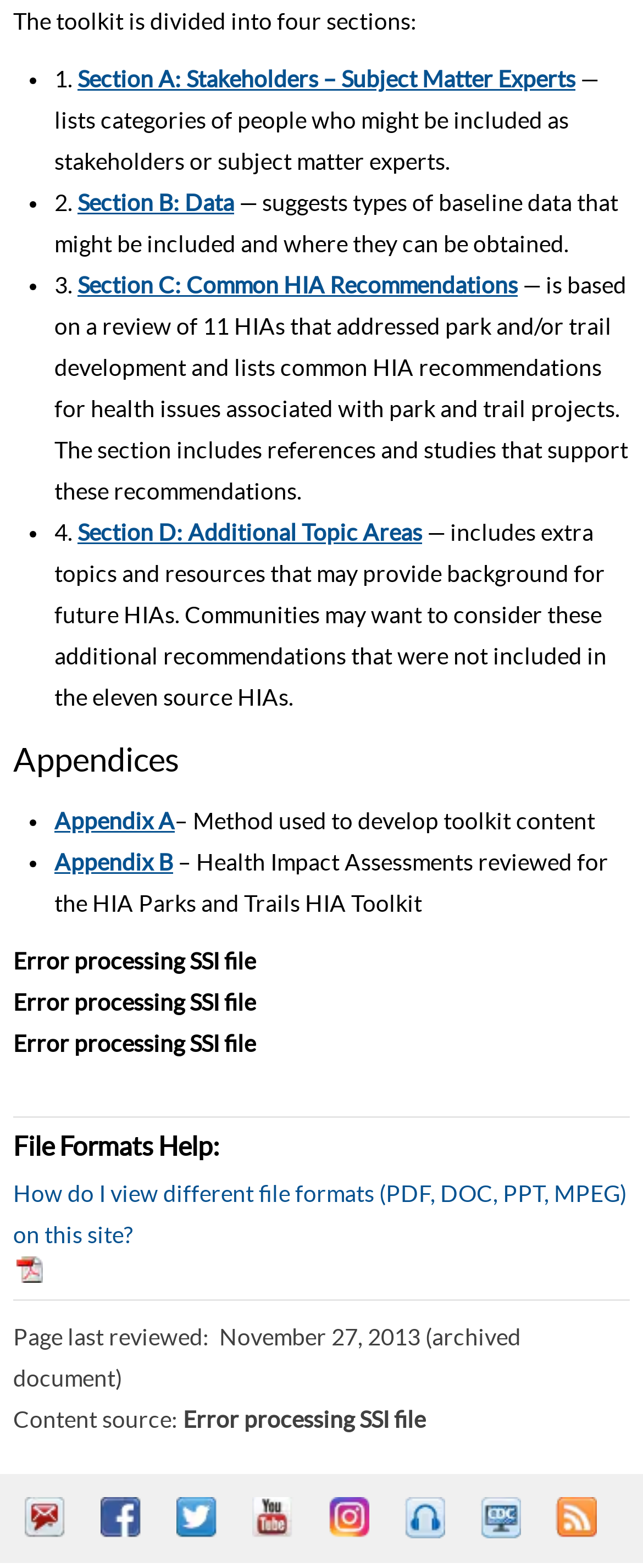Please locate the bounding box coordinates for the element that should be clicked to achieve the following instruction: "Email this page". Ensure the coordinates are given as four float numbers between 0 and 1, i.e., [left, top, right, bottom].

[0.038, 0.955, 0.115, 0.981]